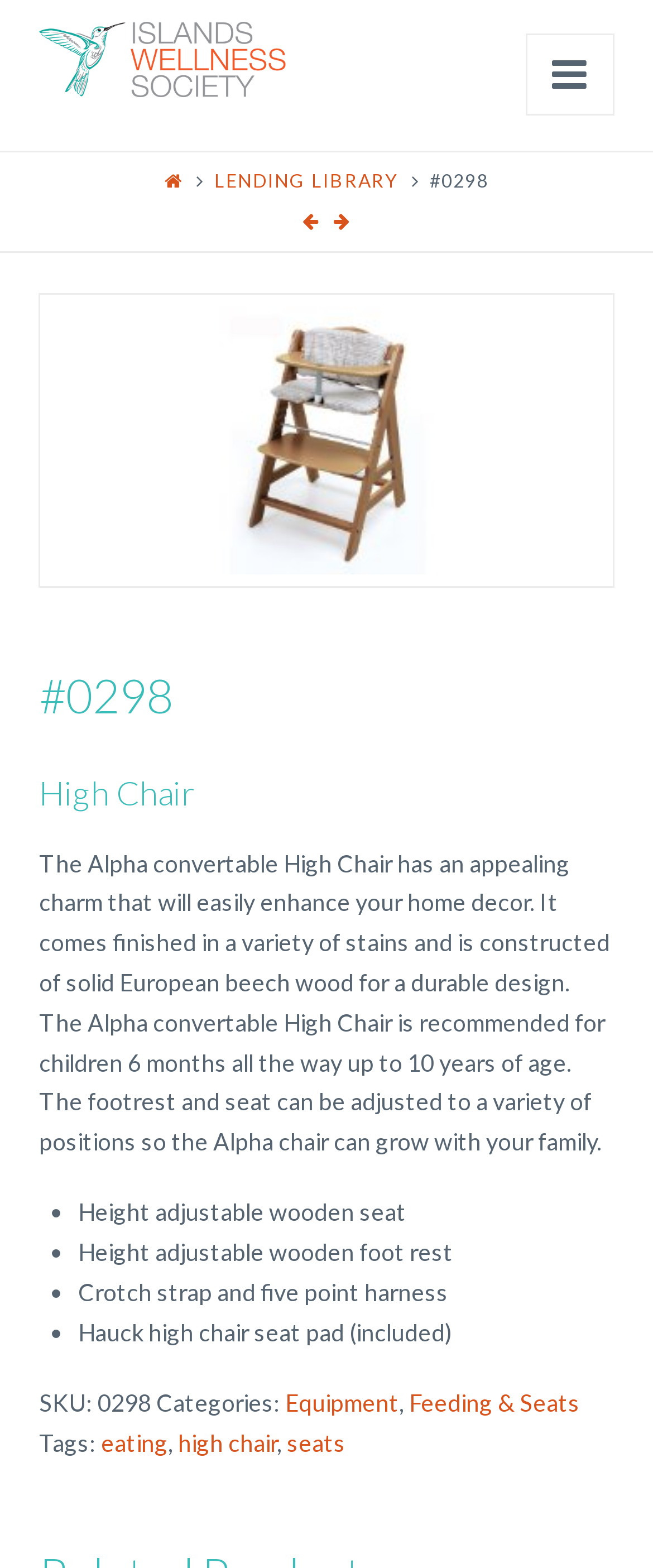What is the function of the footrest in the High Chair?
Respond to the question with a well-detailed and thorough answer.

The webpage mentions that the footrest of the Alpha convertible High Chair is height adjustable, allowing it to be customized to fit the needs of the child.